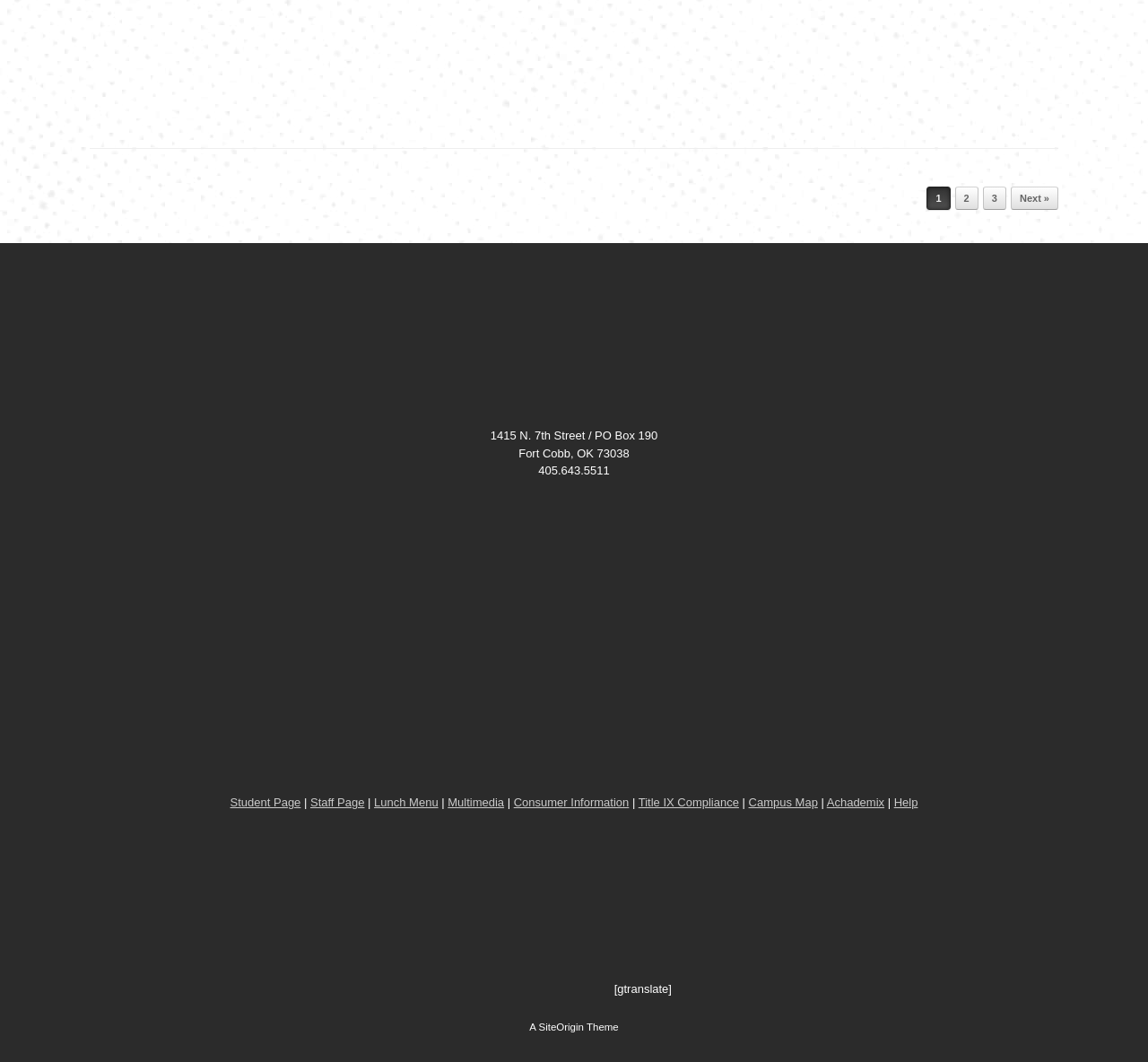Please determine the bounding box of the UI element that matches this description: Title IX Compliance. The coordinates should be given as (top-left x, top-left y, bottom-right x, bottom-right y), with all values between 0 and 1.

[0.556, 0.749, 0.644, 0.762]